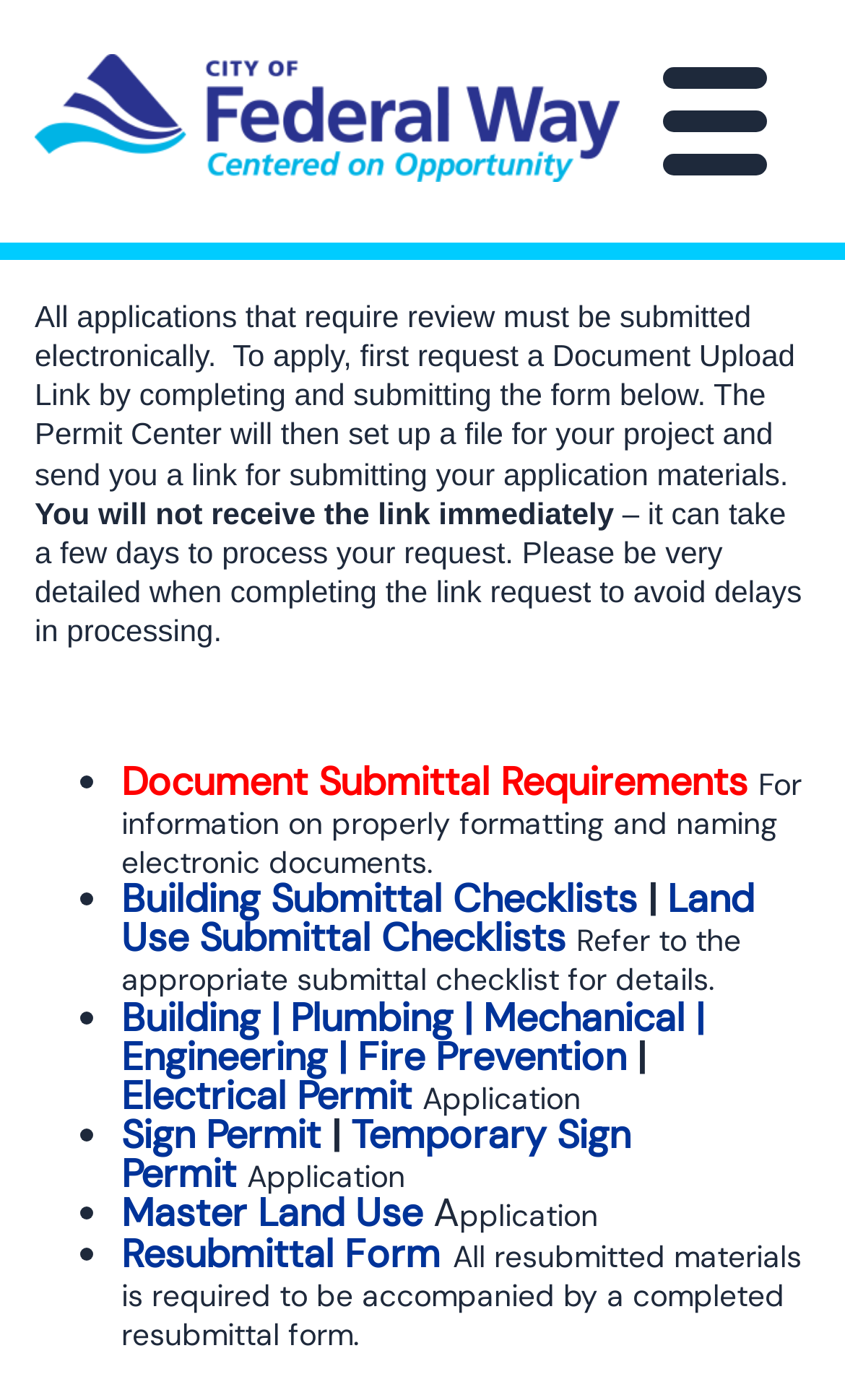Determine the bounding box coordinates for the clickable element required to fulfill the instruction: "Click the 'Home' link". Provide the coordinates as four float numbers between 0 and 1, i.e., [left, top, right, bottom].

[0.041, 0.102, 0.733, 0.139]